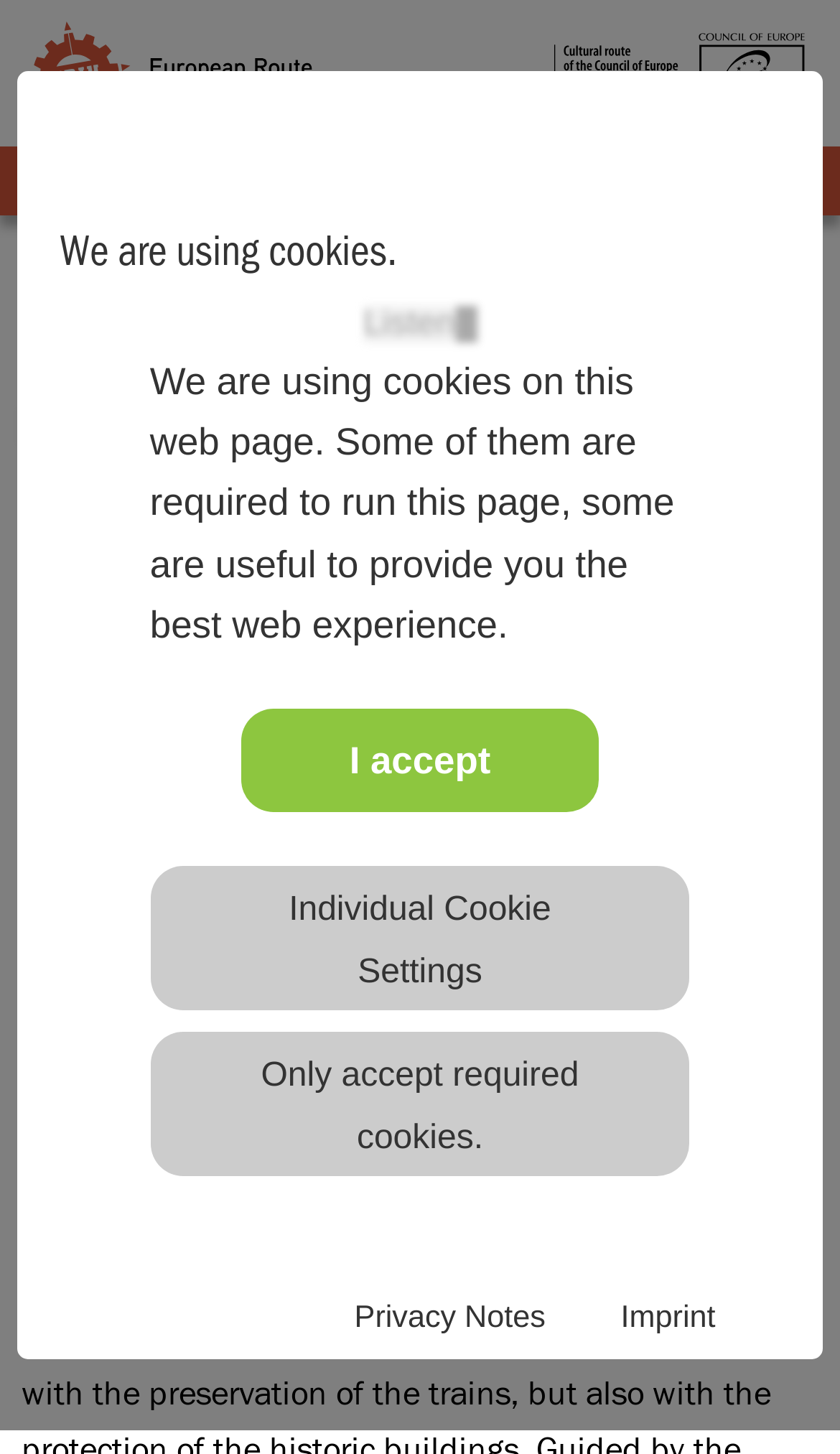What was the purpose of the roundhouse in the Schöneweide railway depot?
Refer to the image and respond with a one-word or short-phrase answer.

service of steam locomotives